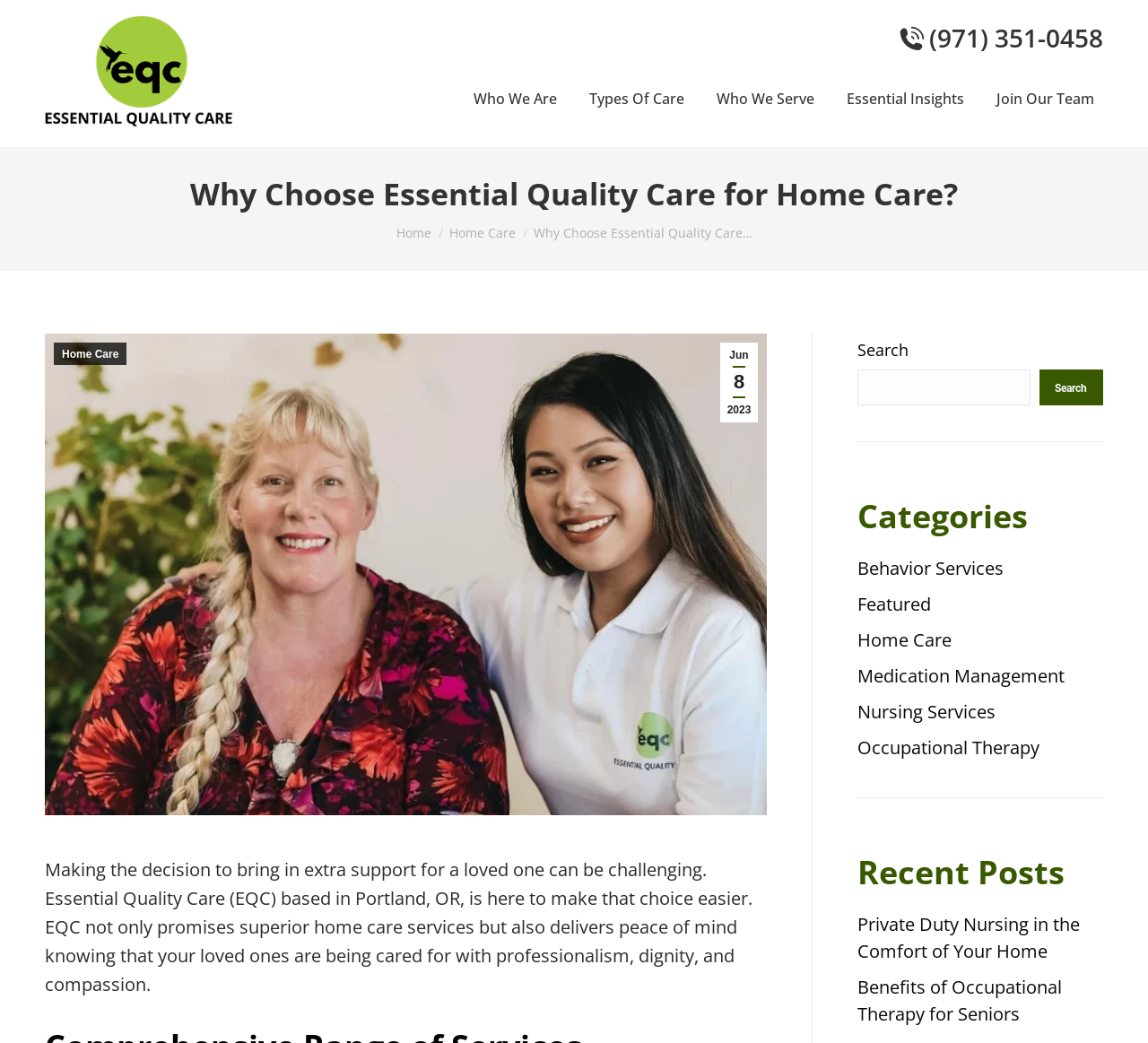Identify the bounding box coordinates for the region to click in order to carry out this instruction: "Contact StyleCareers.com via email". Provide the coordinates using four float numbers between 0 and 1, formatted as [left, top, right, bottom].

None